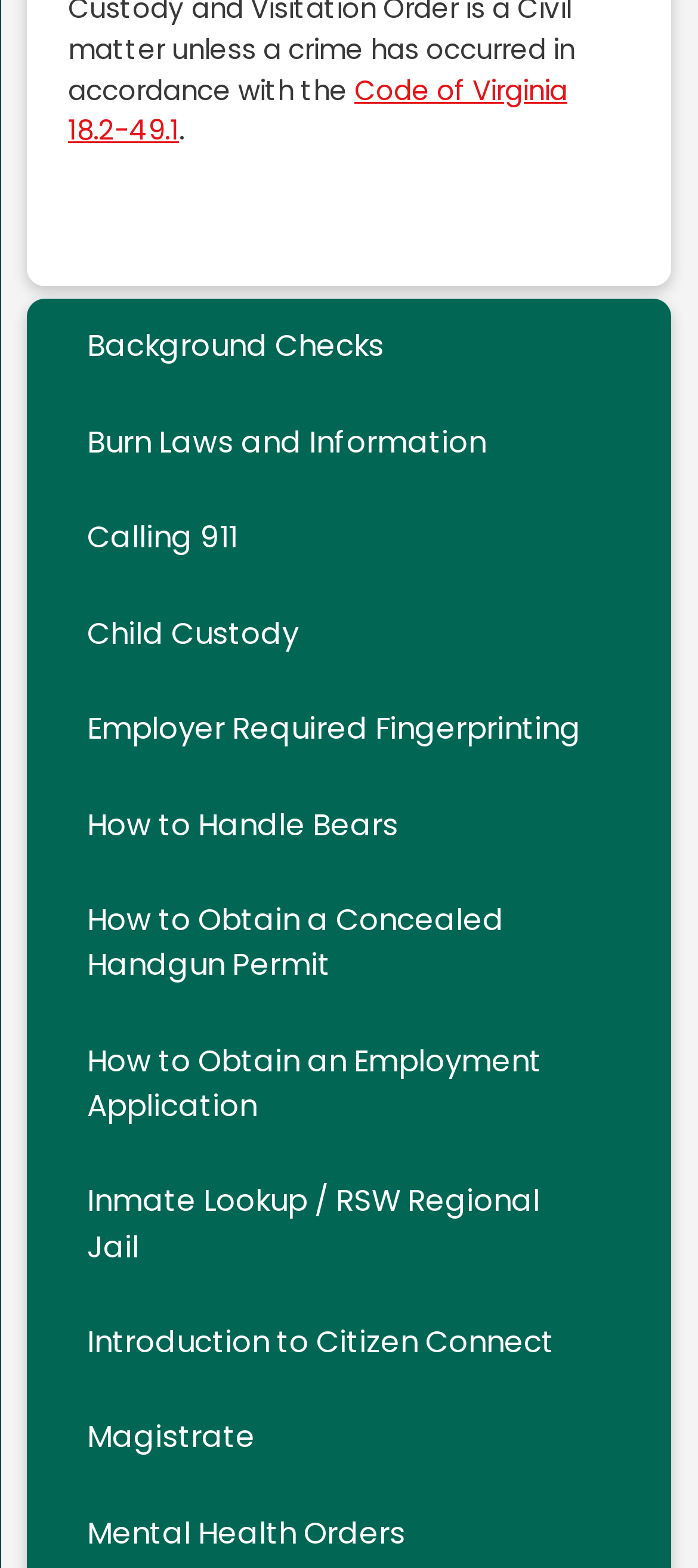Determine the bounding box coordinates of the element that should be clicked to execute the following command: "Explore Inmate Lookup / RSW Regional Jail".

[0.039, 0.736, 0.961, 0.826]